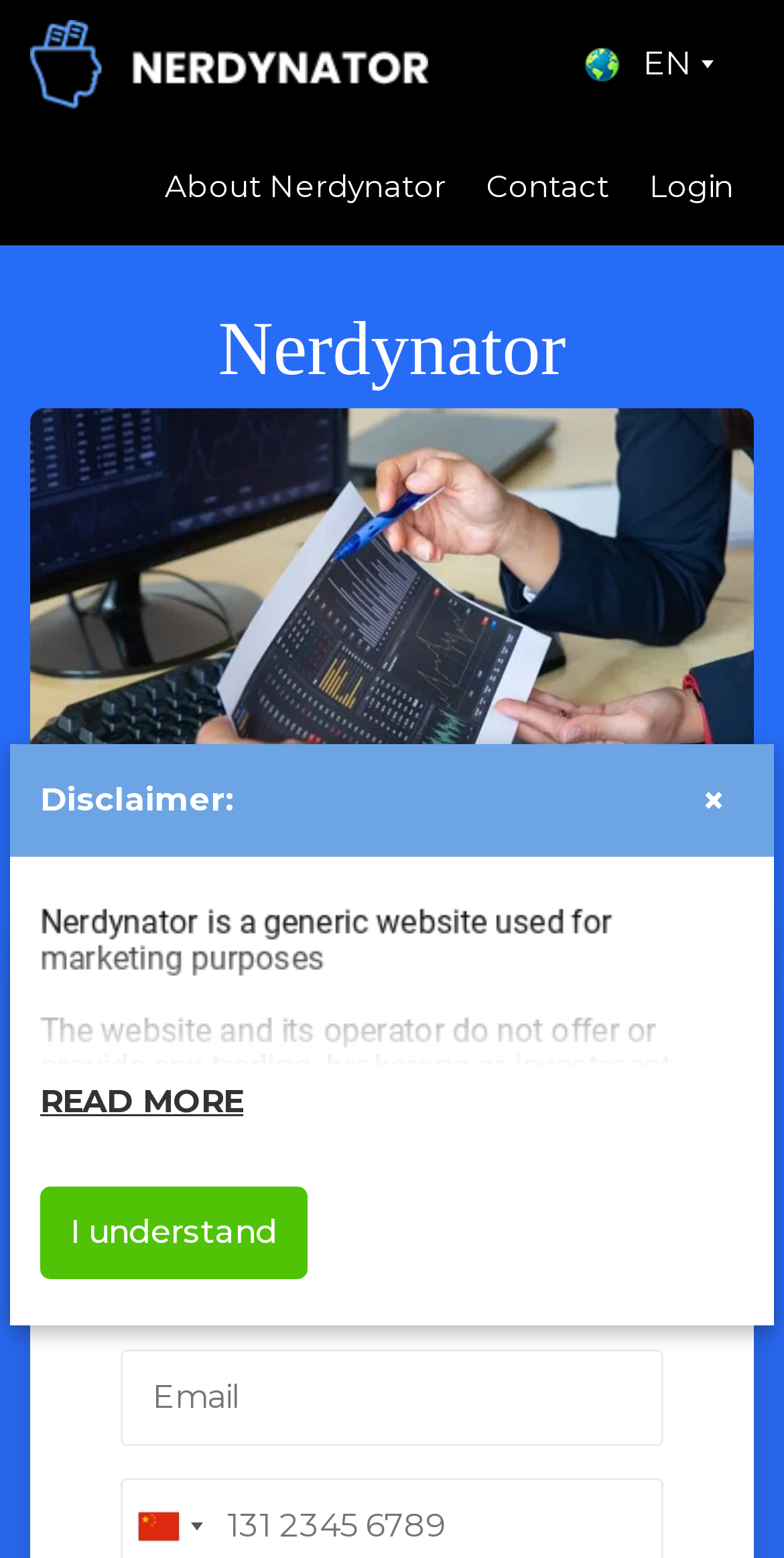Bounding box coordinates are specified in the format (top-left x, top-left y, bottom-right x, bottom-right y). All values are floating point numbers bounded between 0 and 1. Please provide the bounding box coordinate of the region this sentence describes: Christian Struggles

None